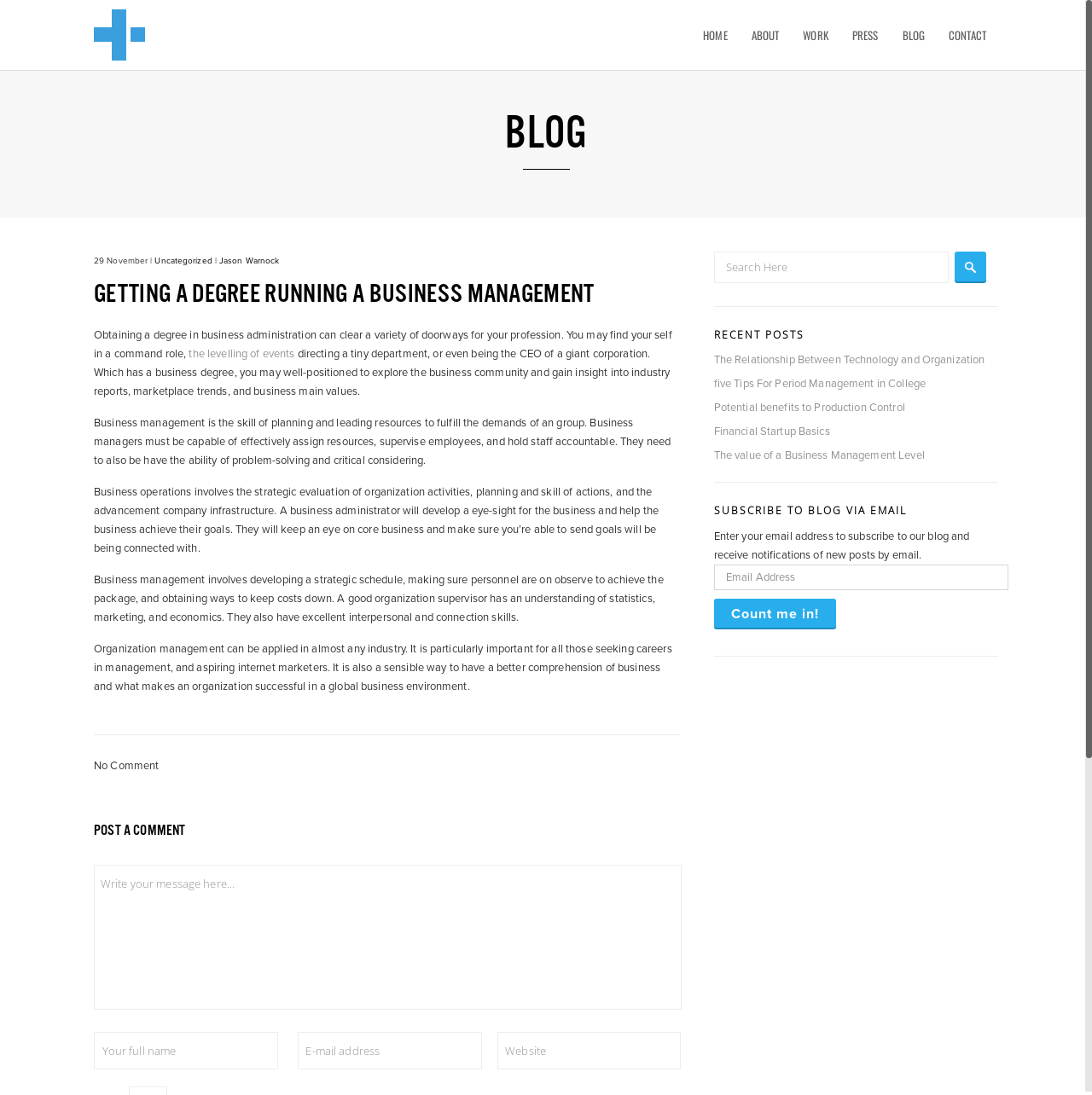Determine the bounding box coordinates of the clickable element necessary to fulfill the instruction: "Subscribe to the blog via email". Provide the coordinates as four float numbers within the 0 to 1 range, i.e., [left, top, right, bottom].

[0.654, 0.516, 0.923, 0.539]